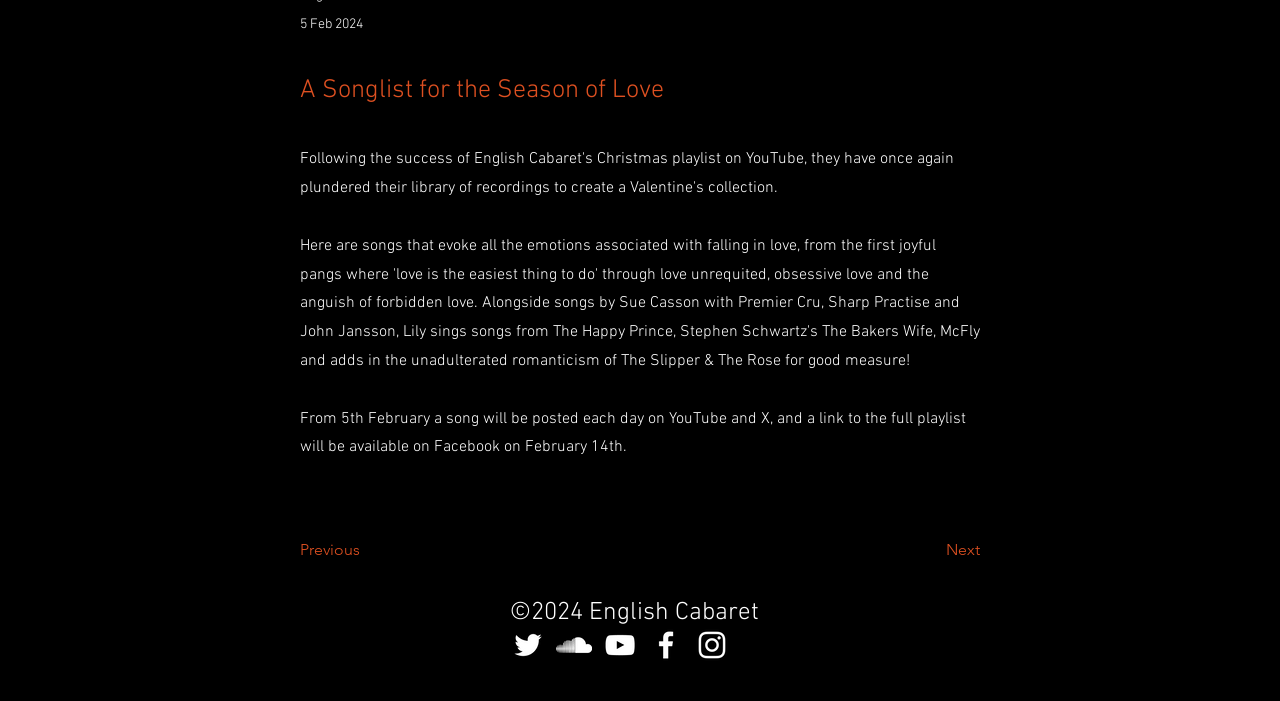Provide the bounding box coordinates, formatted as (top-left x, top-left y, bottom-right x, bottom-right y), with all values being floating point numbers between 0 and 1. Identify the bounding box of the UI element that matches the description: aria-label="Facebook"

[0.506, 0.895, 0.534, 0.946]